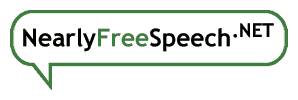What is the theme emphasized by the speech bubble design?
Based on the visual, give a brief answer using one word or a short phrase.

Communication and transparency